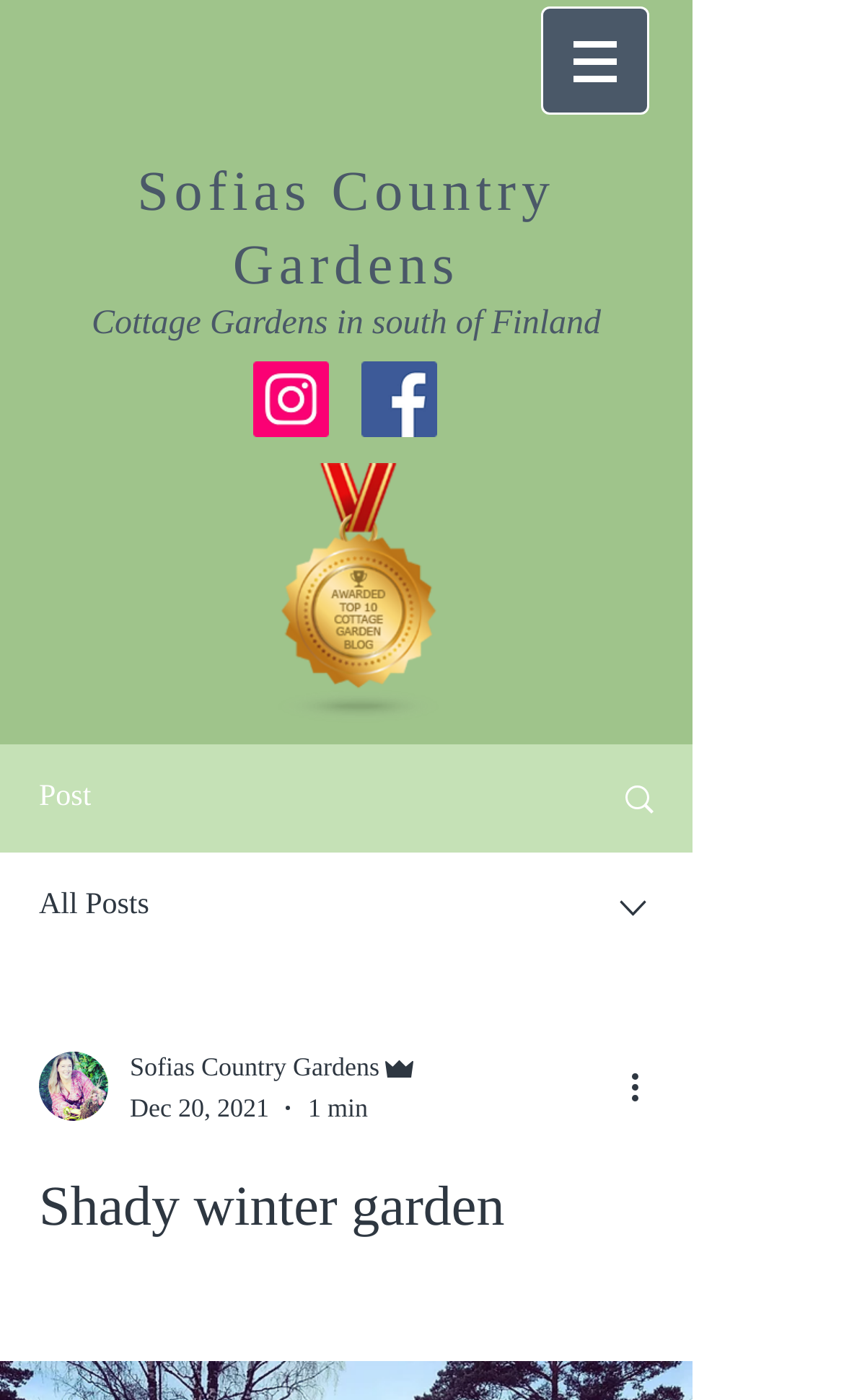What is the name of the website? Observe the screenshot and provide a one-word or short phrase answer.

Sofias Country Gardens